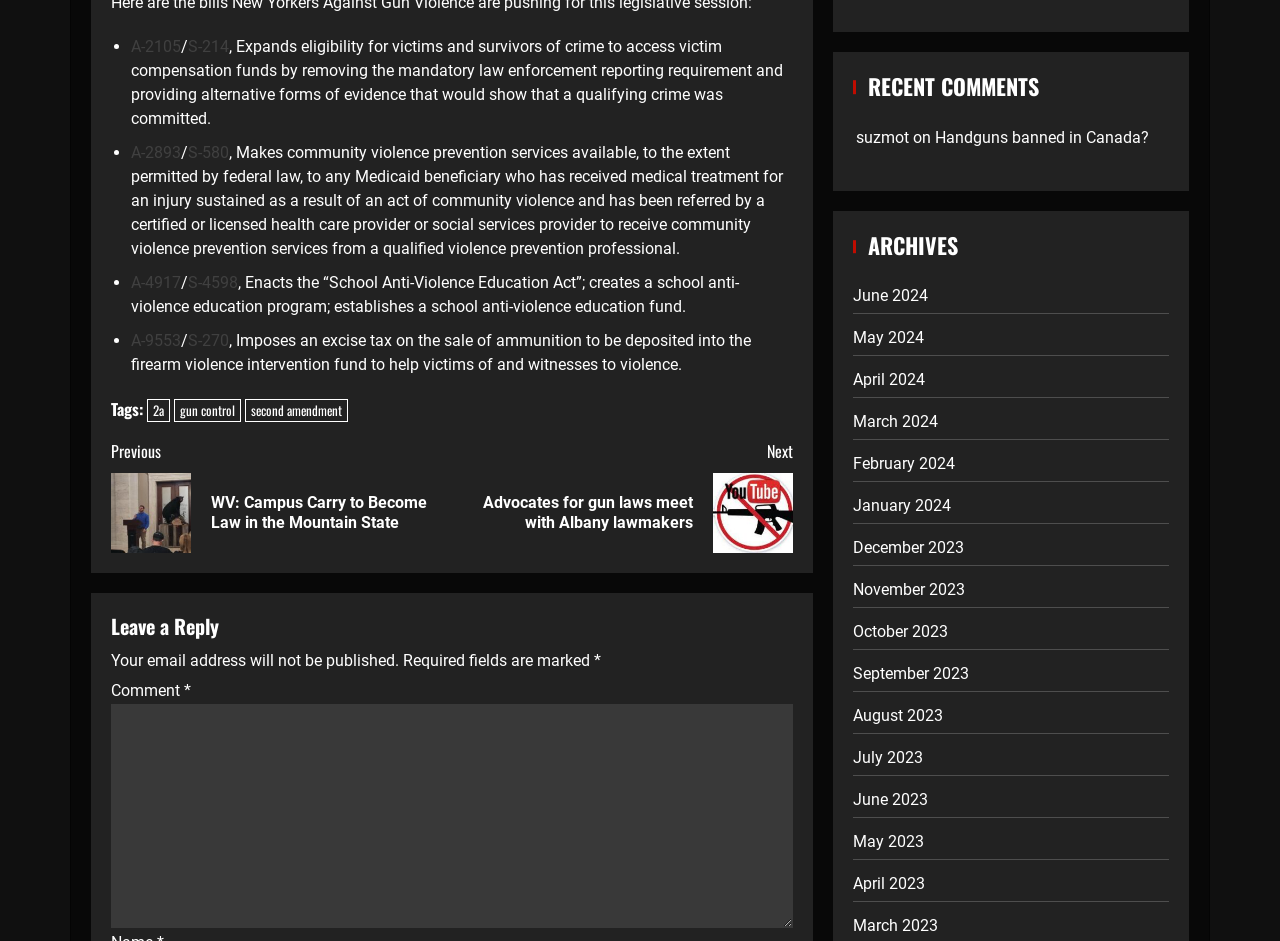Please determine the bounding box coordinates of the element's region to click in order to carry out the following instruction: "Click on 'A-2105'". The coordinates should be four float numbers between 0 and 1, i.e., [left, top, right, bottom].

[0.102, 0.04, 0.141, 0.06]